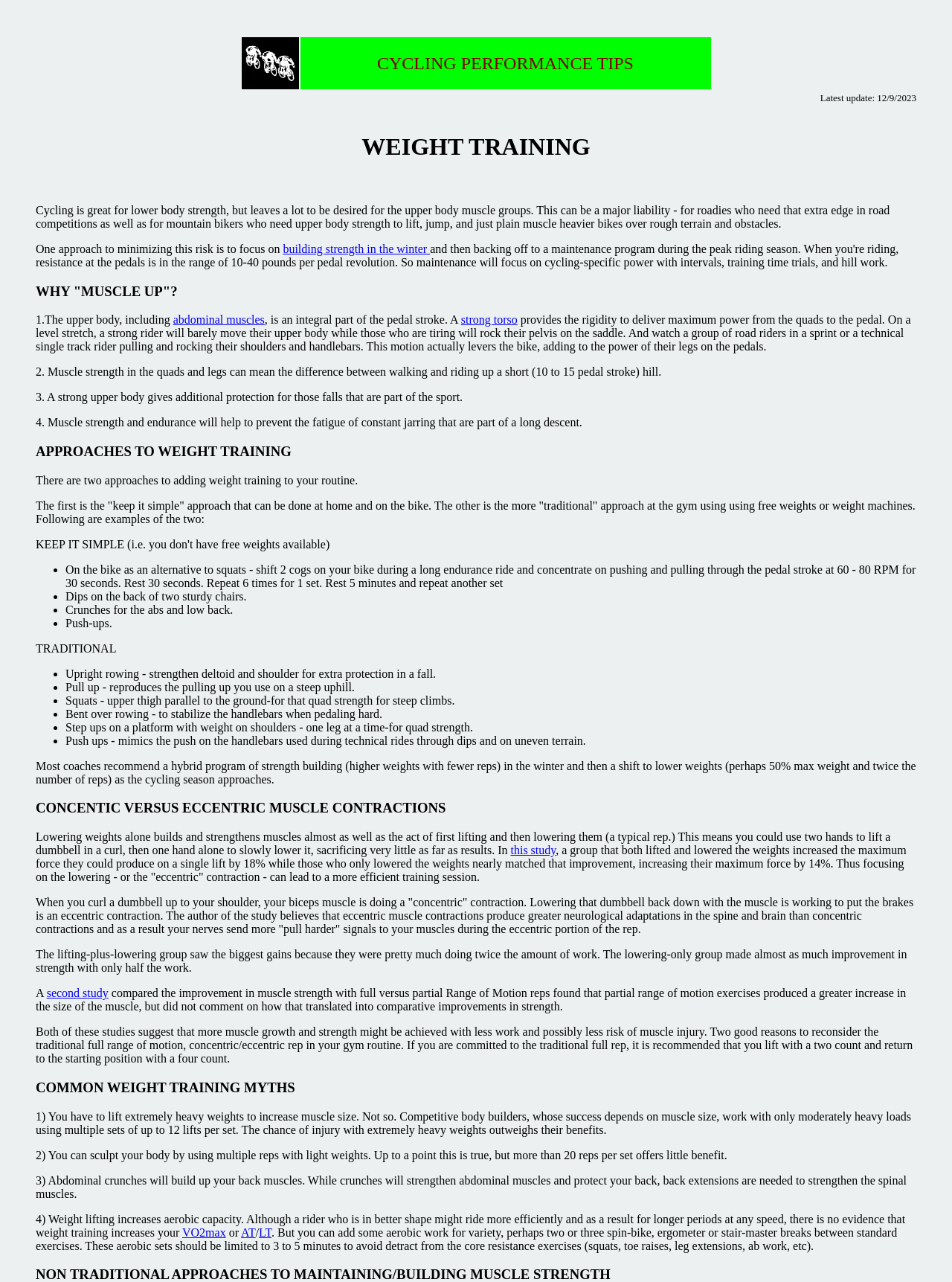Please determine the bounding box coordinates for the element that should be clicked to follow these instructions: "Explore the topic of 'WHY "MUSCLE UP"?'".

[0.038, 0.221, 0.962, 0.234]